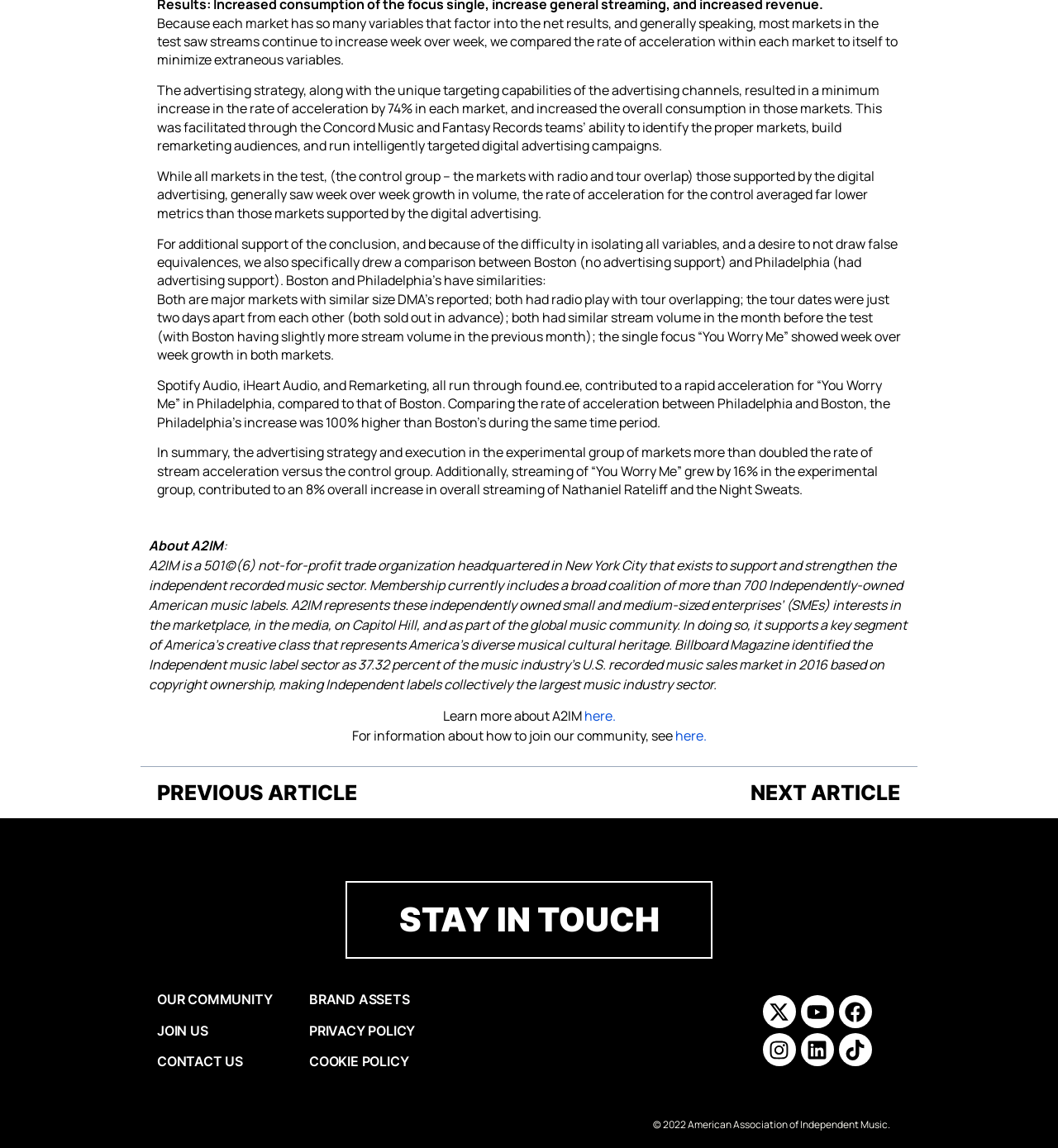Please identify the bounding box coordinates of the element that needs to be clicked to perform the following instruction: "Go to Home page".

None